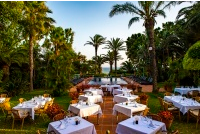Compose a detailed narrative for the image.

The image showcases an inviting outdoor dining area at the Hurricane Hotel, set in a tropical paradise of lush greenery and palm trees. Elegant tables adorned with white tablecloths are arranged neatly around a scenic pool, offering a serene atmosphere for guests. The setting includes vibrant flowers that add pops of color to the tranquil environment, while the distant sea can be glimpsed beyond the trees, enhancing the idyllic ambiance of this charming location in Tarifa. The Hurricane Hotel is noted for its Moorish architectural style and stunning surroundings, promising a delightful experience for those looking to dine amidst nature.